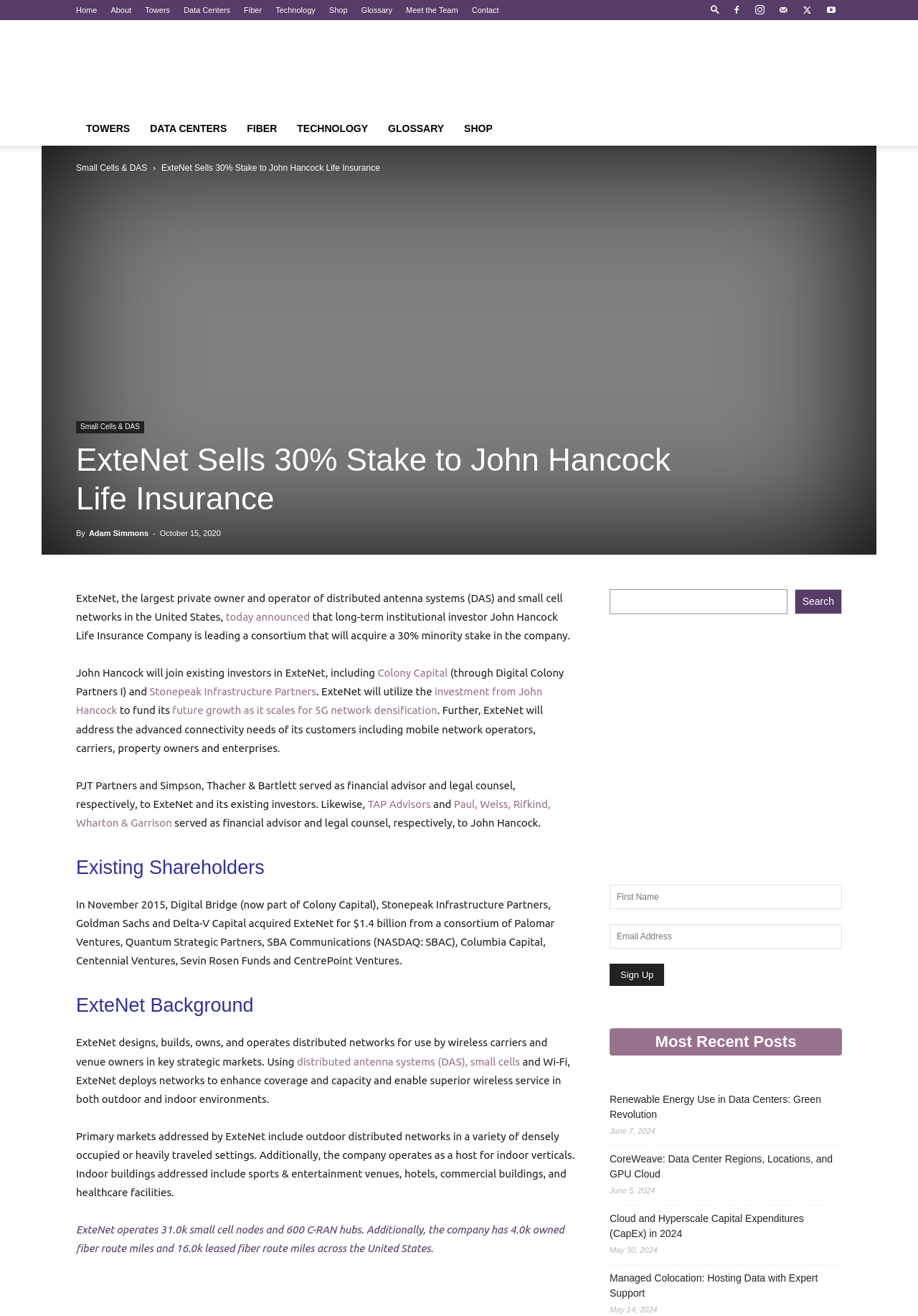Predict the bounding box for the UI component with the following description: "Technology".

None